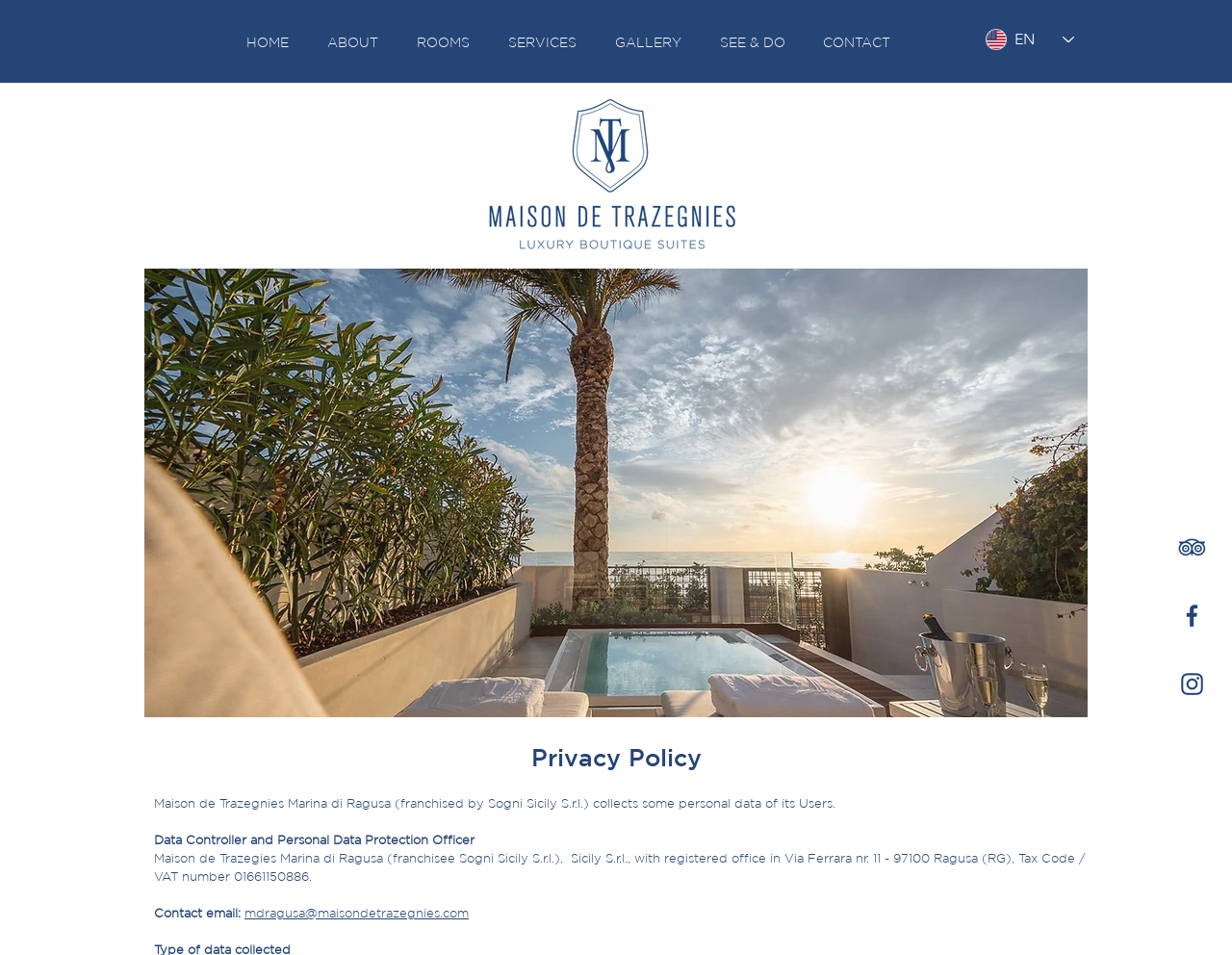Explain the webpage's design and content in an elaborate manner.

This webpage is about the privacy policy of Maison de Trazegnies. At the top, there is a navigation bar with 7 links: HOME, ABOUT, ROOMS, SERVICES, GALLERY, SEE & DO, and CONTACT. To the right of the navigation bar, there is a language selector with the current selection being English. 

Below the navigation bar, there is a logo of Maison de Trazegnies. On the right side of the page, there is a social bar with 3 links. 

The main content of the page is divided into sections. The first section is a heading that reads "Privacy Policy". Below the heading, there is a paragraph of text that explains how Maison de Trazegnies collects personal data of its users. 

The next section is about the data controller and personal data protection officer, with the name and address of the responsible party provided. 

Finally, there is a section with contact information, including an email address.